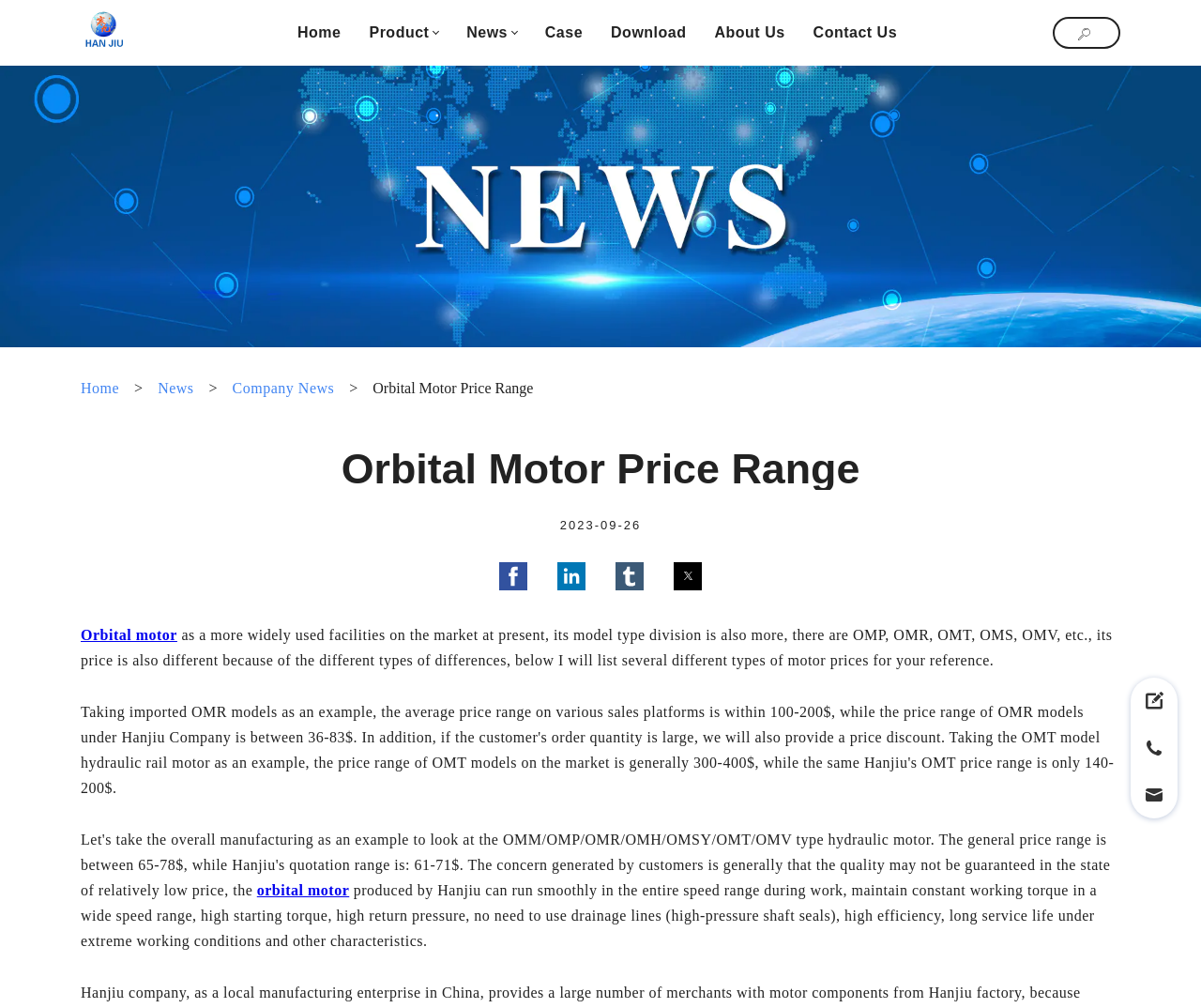Analyze and describe the webpage in a detailed narrative.

The webpage is about Orbital Motor Price Range from Shijiazhuang Hanjiu Technology Co.,Ltd. At the top left corner, there is a logo image with a corresponding link. Next to the logo, there is a navigation menu with links to "Home", "Product", "News", "Case", "Download", "About Us", and "Contact Us". 

Below the navigation menu, there is a large banner image that spans the entire width of the page. 

On the left side of the page, there is a sidebar with links to "Home", "News", and "Company News". There is also a heading that reads "Orbital Motor Price Range". 

The main content of the page is divided into sections. The first section has a heading that reads "Orbital Motor Price Range" and a subheading that reads "2023-09-26". Below the heading, there is a block of text that describes the different types of orbital motors and their prices. 

Below the text, there are four social media sharing buttons for Facebook, LinkedIn, Tumblr, and Twitter. 

The next section has a link to "Orbital motor" and a block of text that describes the characteristics of orbital motors produced by Hanjiu. 

At the bottom of the page, there are three small images with corresponding links.